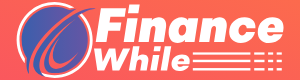What is the shape of the emblem?
Refer to the image and provide a thorough answer to the question.

The design incorporates a circular emblem in shades of blue and red, symbolizing dynamism and progress.